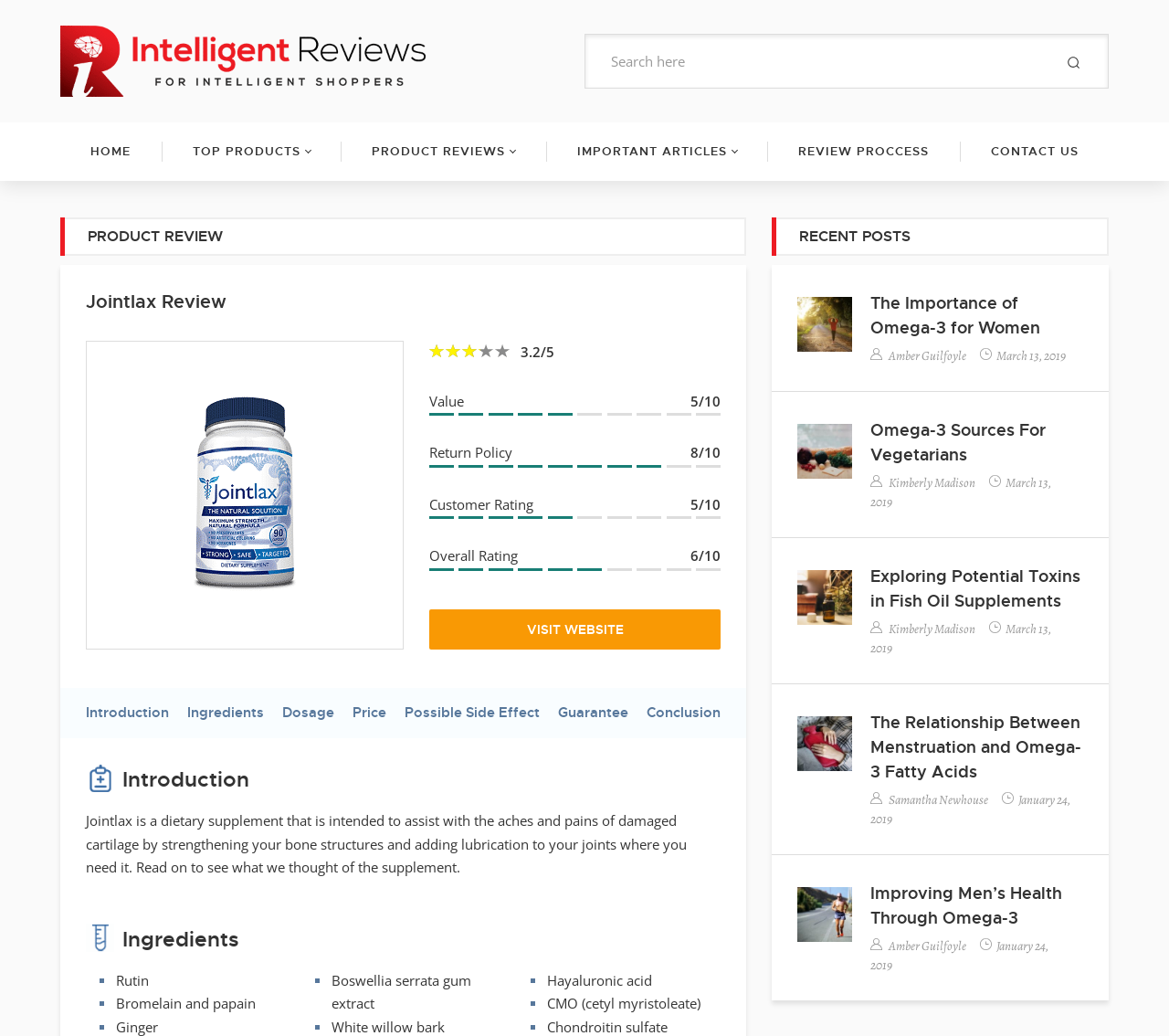Indicate the bounding box coordinates of the element that must be clicked to execute the instruction: "Visit the website". The coordinates should be given as four float numbers between 0 and 1, i.e., [left, top, right, bottom].

[0.367, 0.588, 0.617, 0.627]